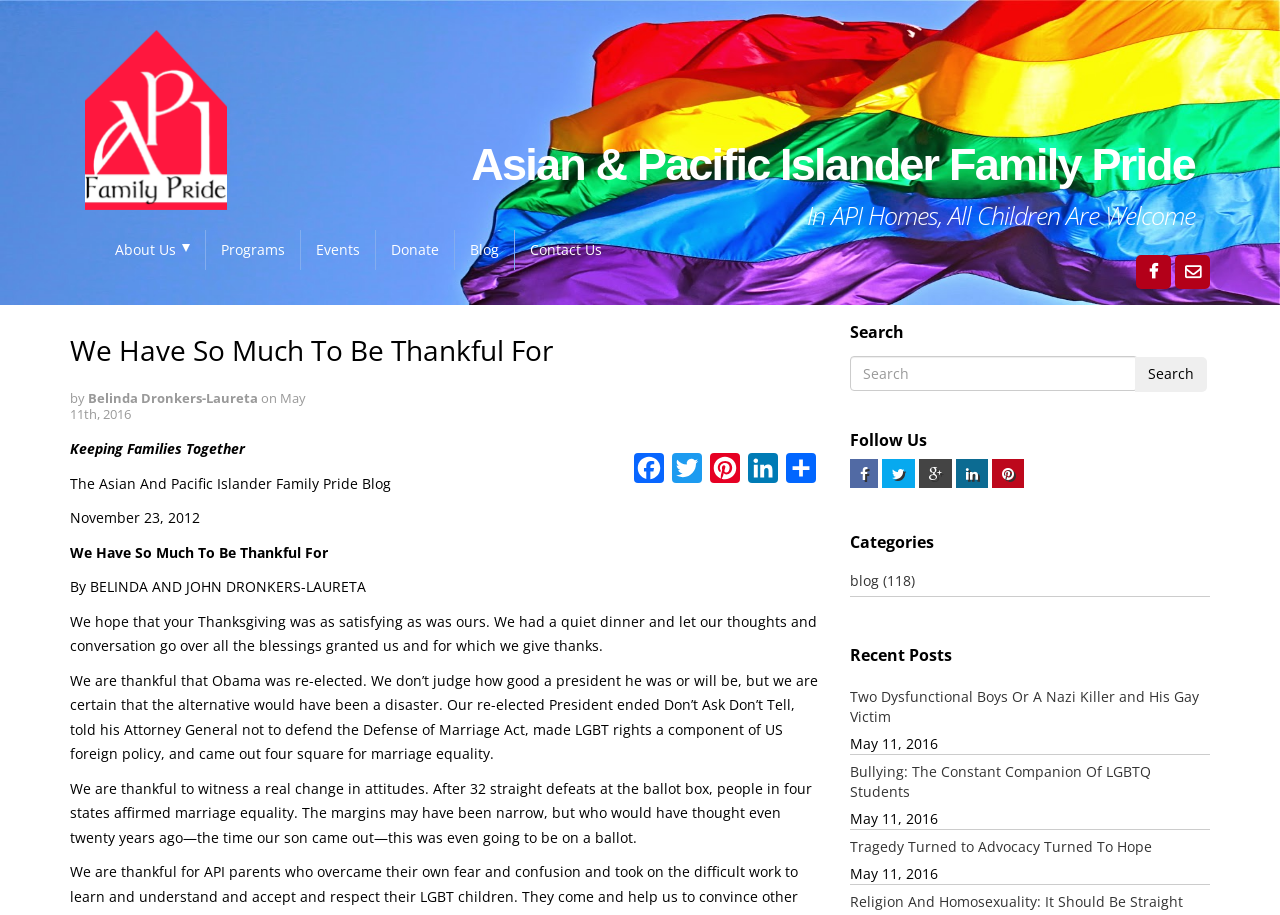Find the bounding box coordinates of the element to click in order to complete the given instruction: "Visit the 'Programs' page."

[0.161, 0.262, 0.234, 0.306]